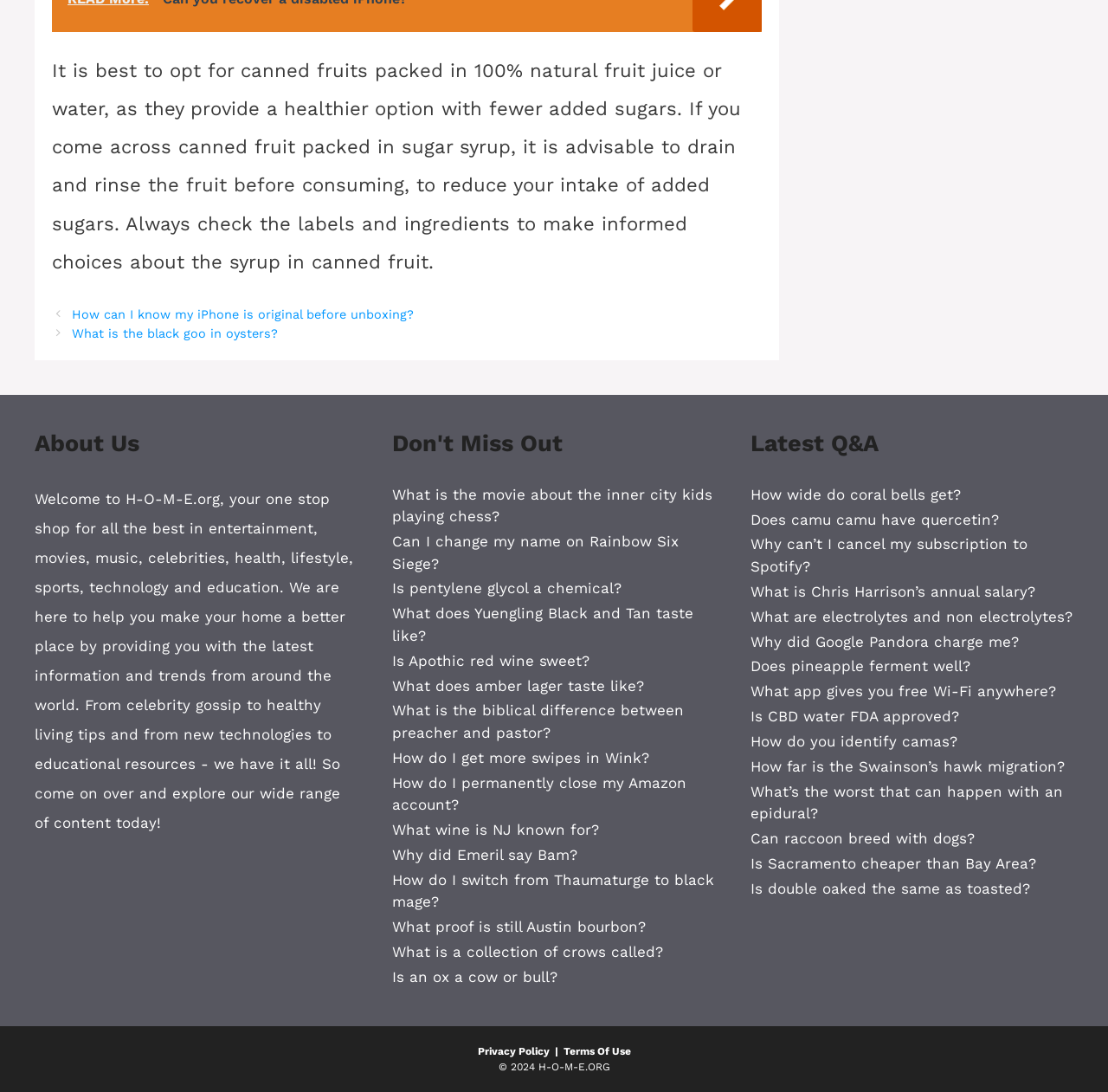How many navigation links are there in the footer?
Please respond to the question with a detailed and thorough explanation.

In the footer section of the webpage, there are two navigation links: 'Posts' and another link that is not explicitly labeled. These links are part of the footer navigation menu.